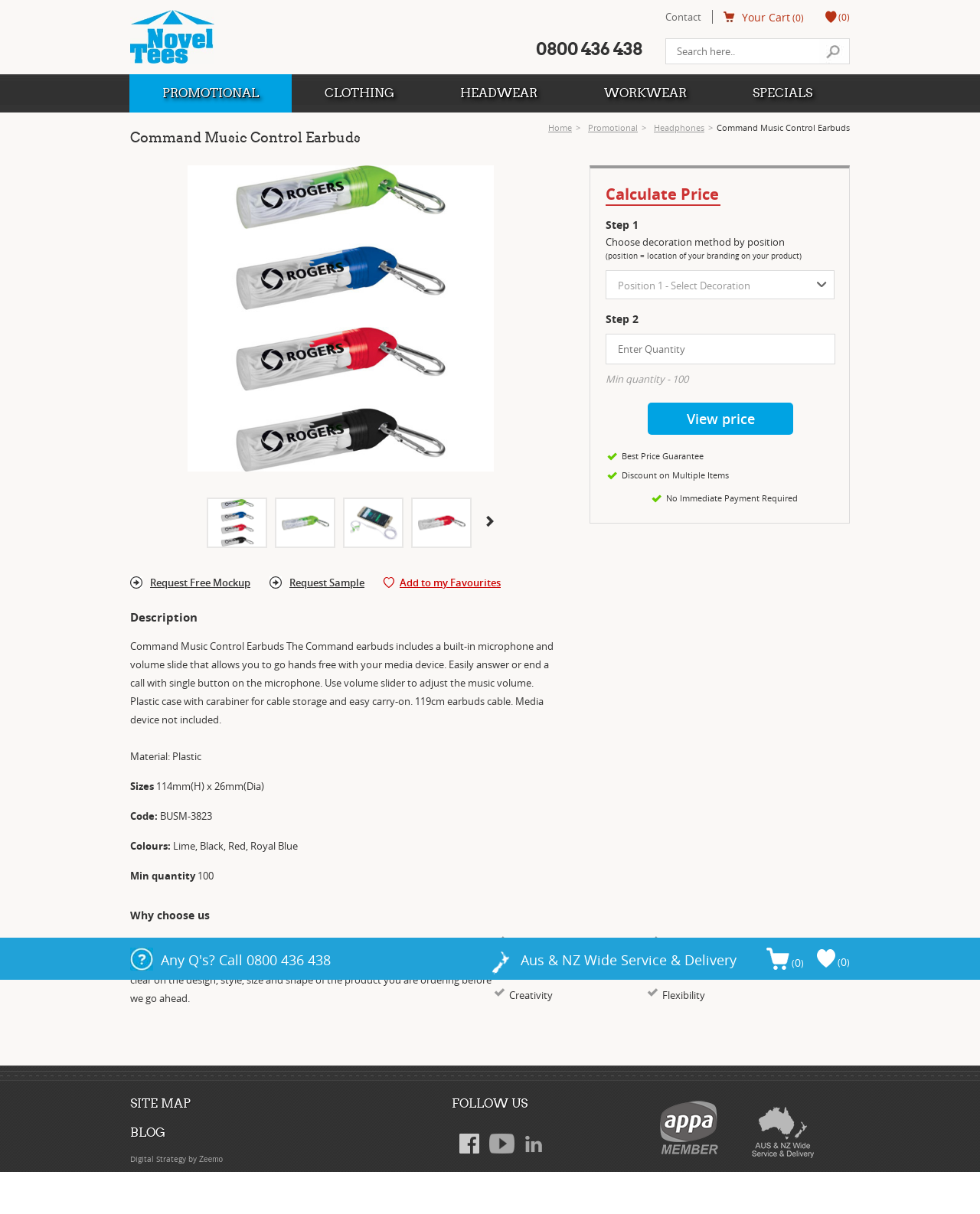Determine the main headline of the webpage and provide its text.

Command Music Control Earbuds